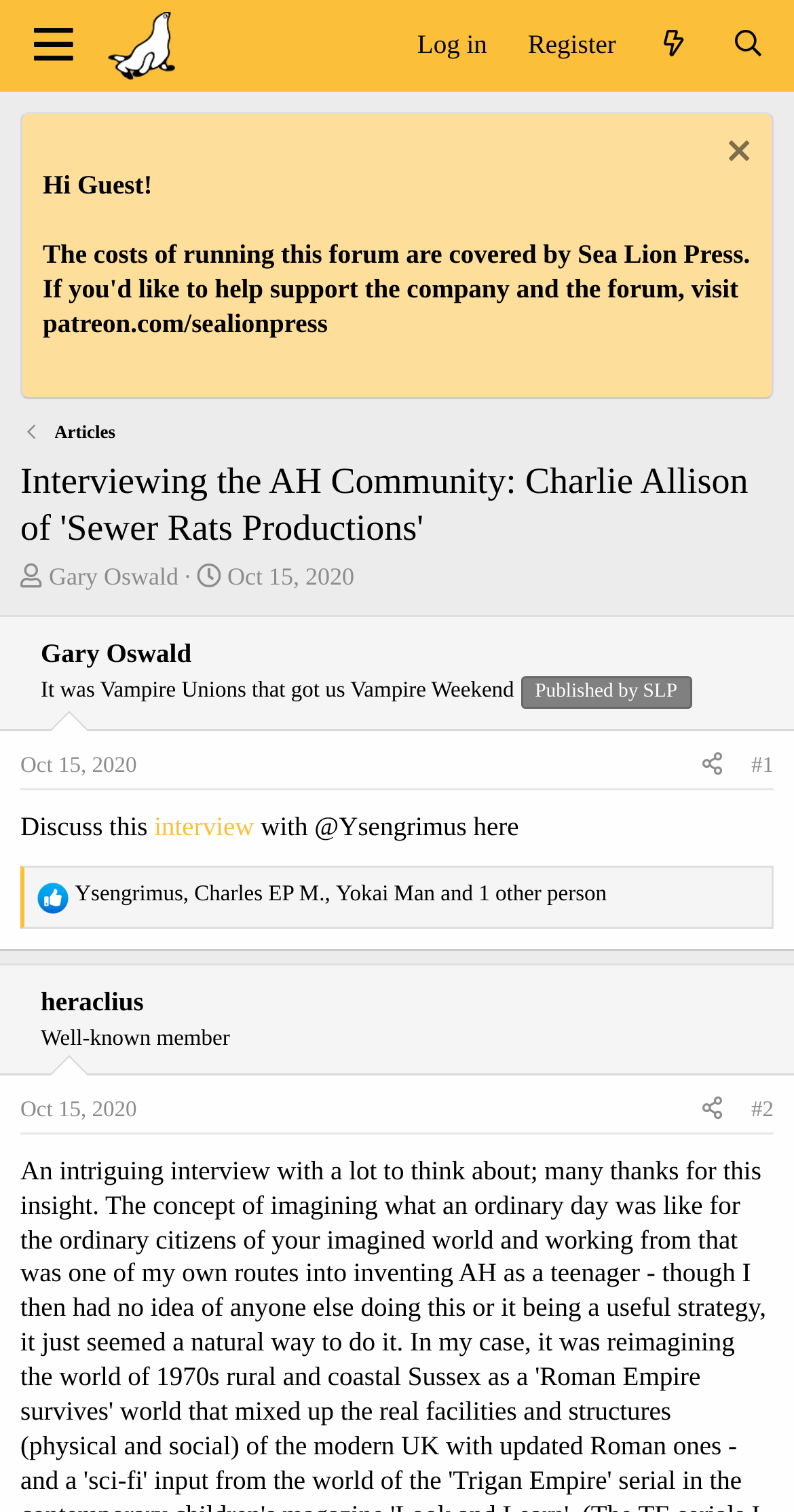How many reactions are there to the first post?
Answer the question with a thorough and detailed explanation.

I found the answer by looking at the section below the first post, where I saw a text 'Reactions:' followed by a list of names. There are four names in the list, which suggests that there are four reactions to the first post.